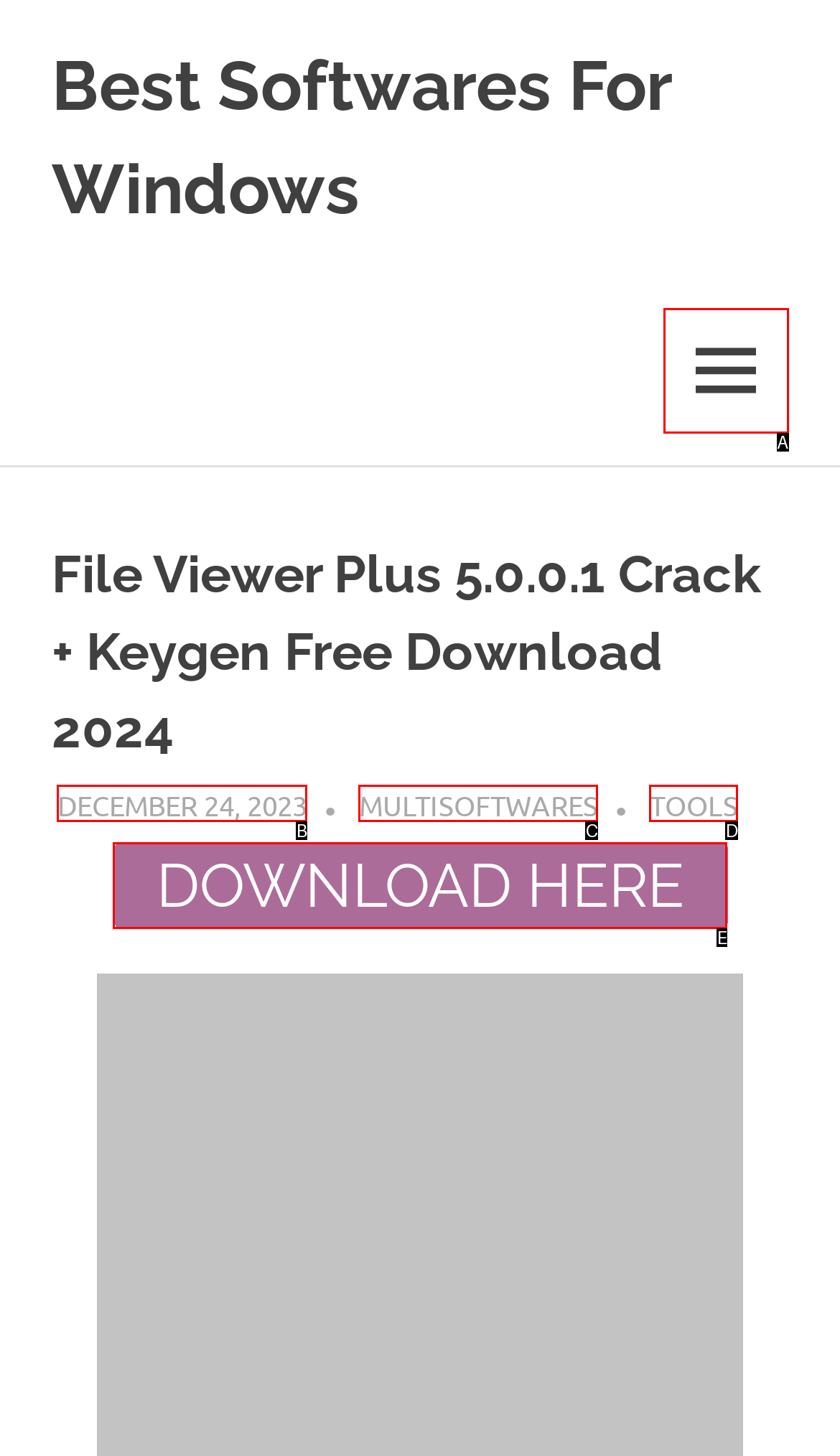Select the HTML element that best fits the description: December 24, 2023
Respond with the letter of the correct option from the choices given.

B